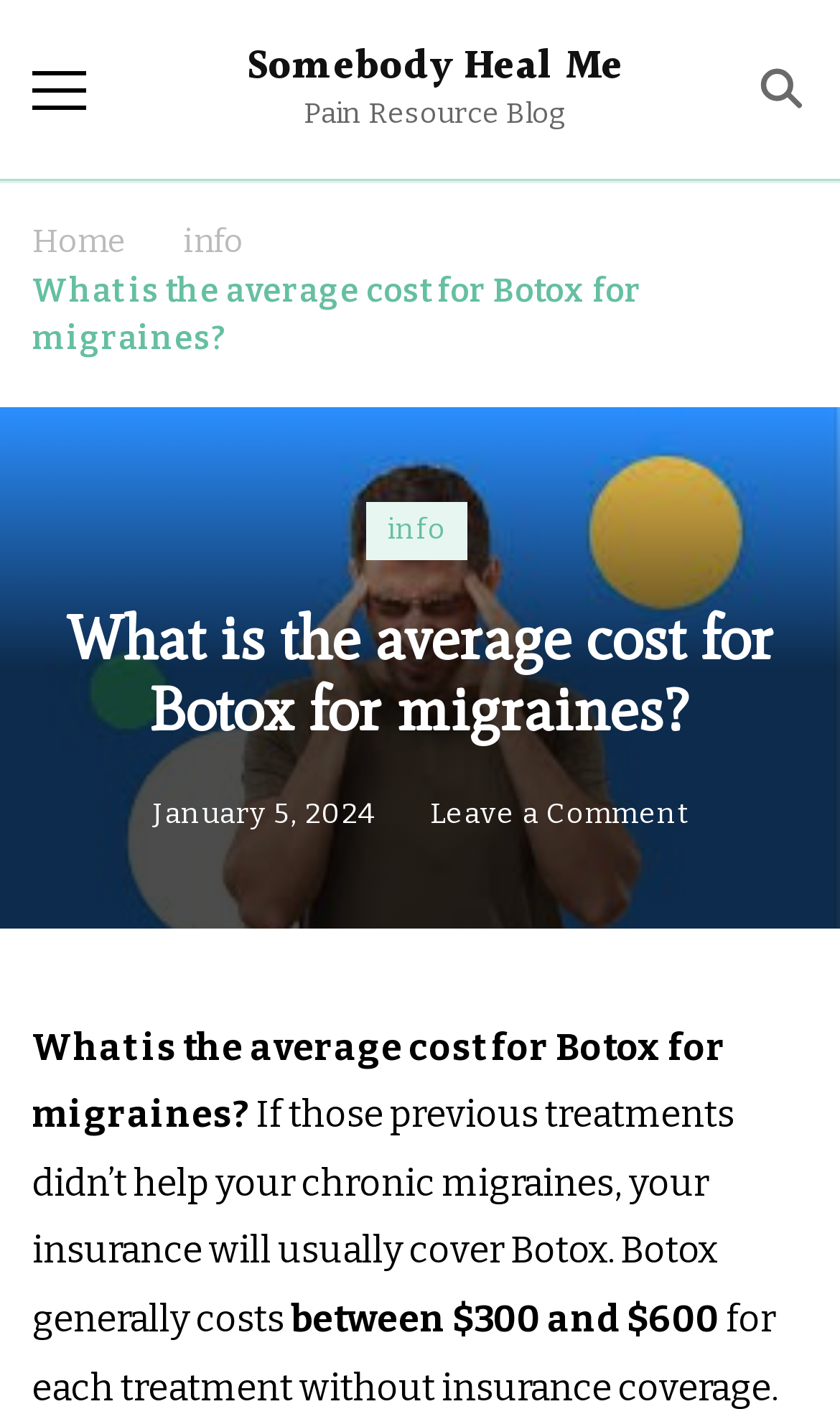Can you find the bounding box coordinates of the area I should click to execute the following instruction: "Leave a comment"?

[0.512, 0.56, 0.818, 0.597]